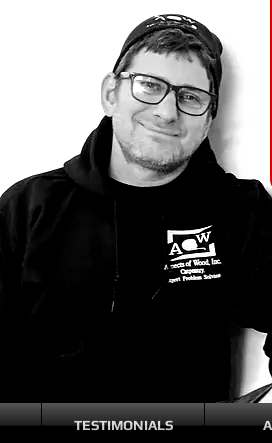Provide a single word or phrase answer to the question: 
What type of services does the company provide?

Carpentry services